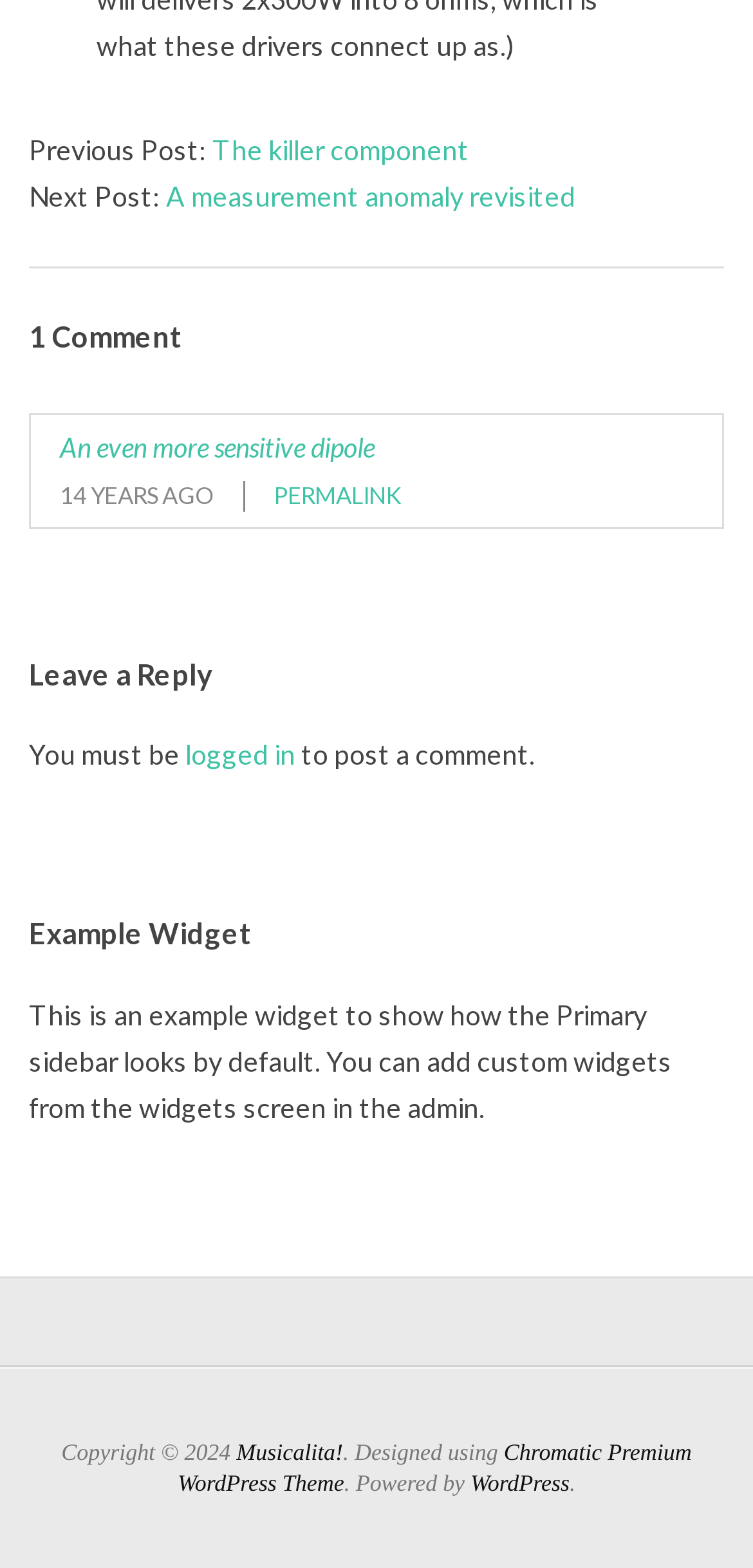Please identify the bounding box coordinates of the region to click in order to complete the given instruction: "Read the comment". The coordinates should be four float numbers between 0 and 1, i.e., [left, top, right, bottom].

[0.079, 0.275, 0.497, 0.296]